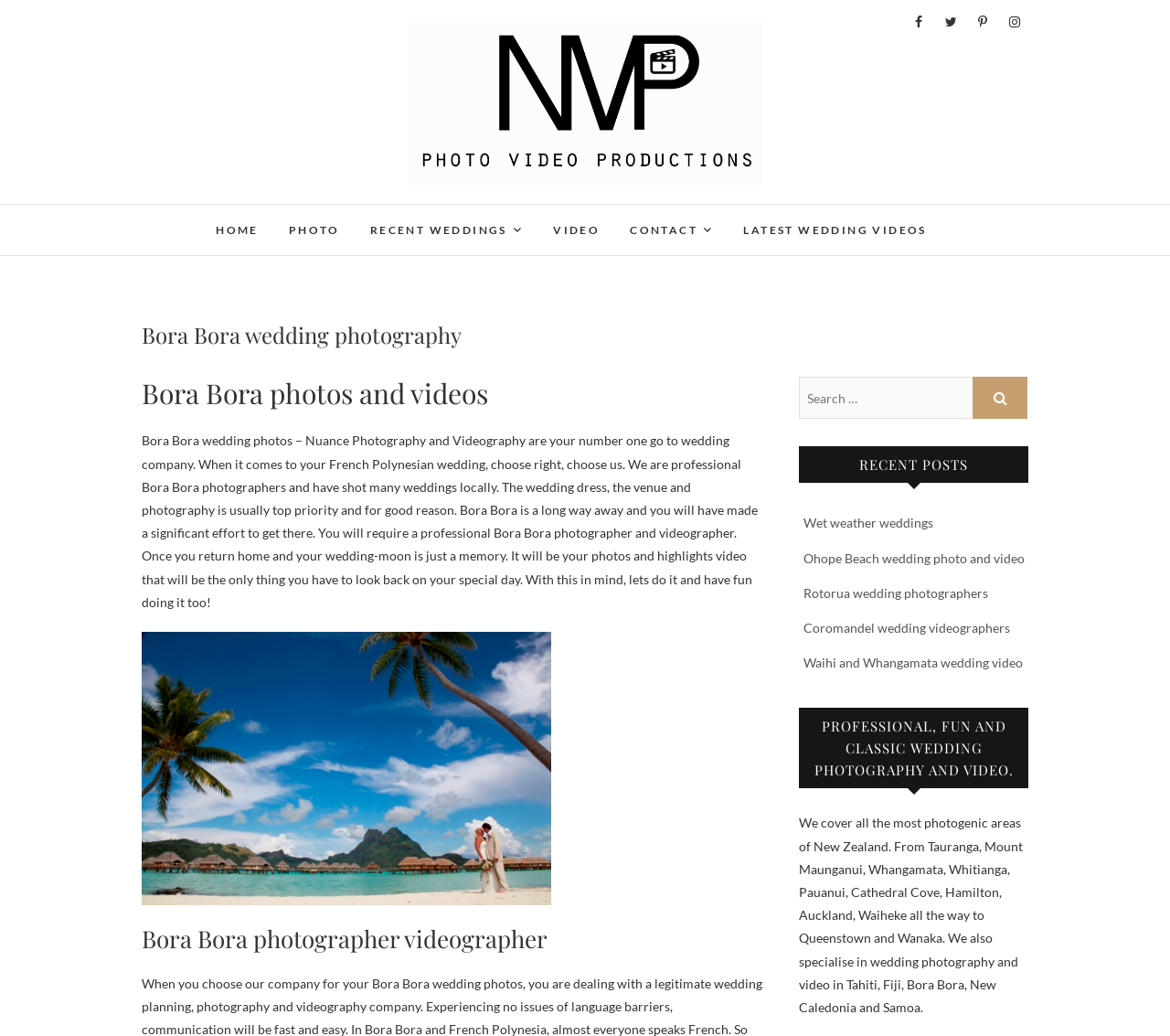Find the bounding box coordinates of the element's region that should be clicked in order to follow the given instruction: "Click on the Nuance Photography & Videography logo". The coordinates should consist of four float numbers between 0 and 1, i.e., [left, top, right, bottom].

[0.348, 0.018, 0.652, 0.179]